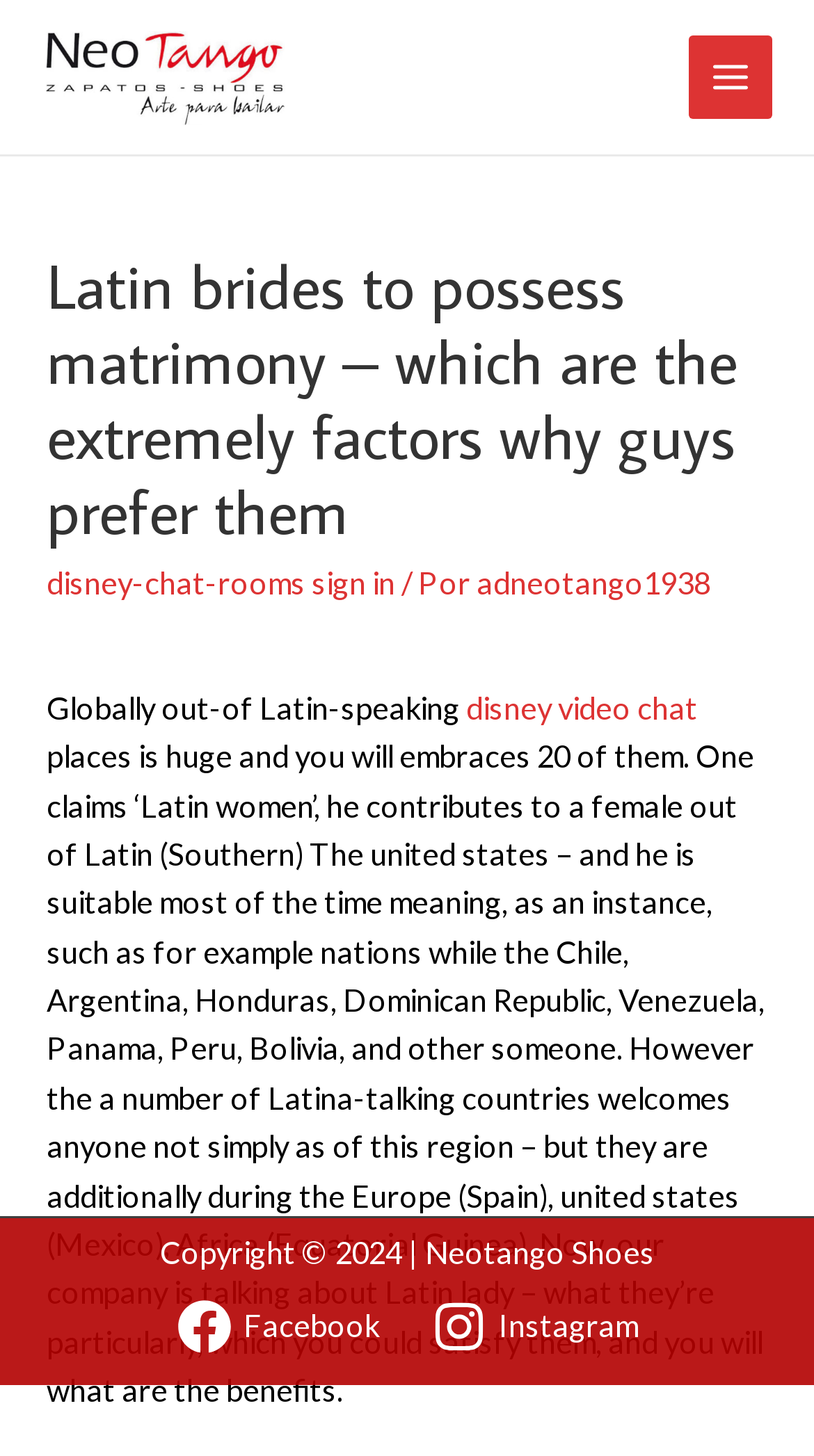For the given element description disney video chat, determine the bounding box coordinates of the UI element. The coordinates should follow the format (top-left x, top-left y, bottom-right x, bottom-right y) and be within the range of 0 to 1.

[0.573, 0.474, 0.858, 0.499]